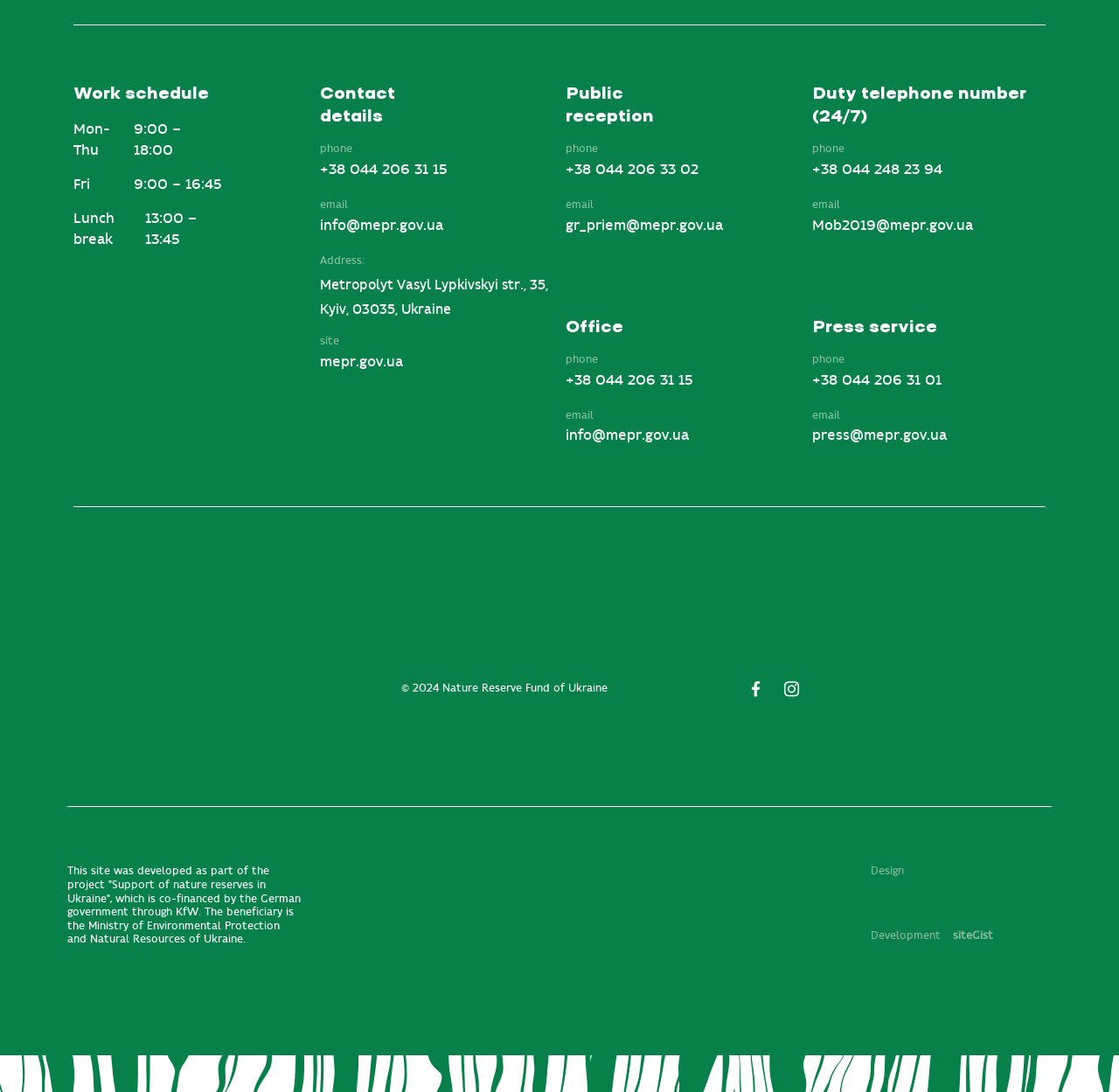What is the email address for the Press Service?
Refer to the image and give a detailed answer to the query.

I found a section with the title 'Press Service' that lists contact information, including an email address. The email address is specified as 'press@mepr.gov.ua'.